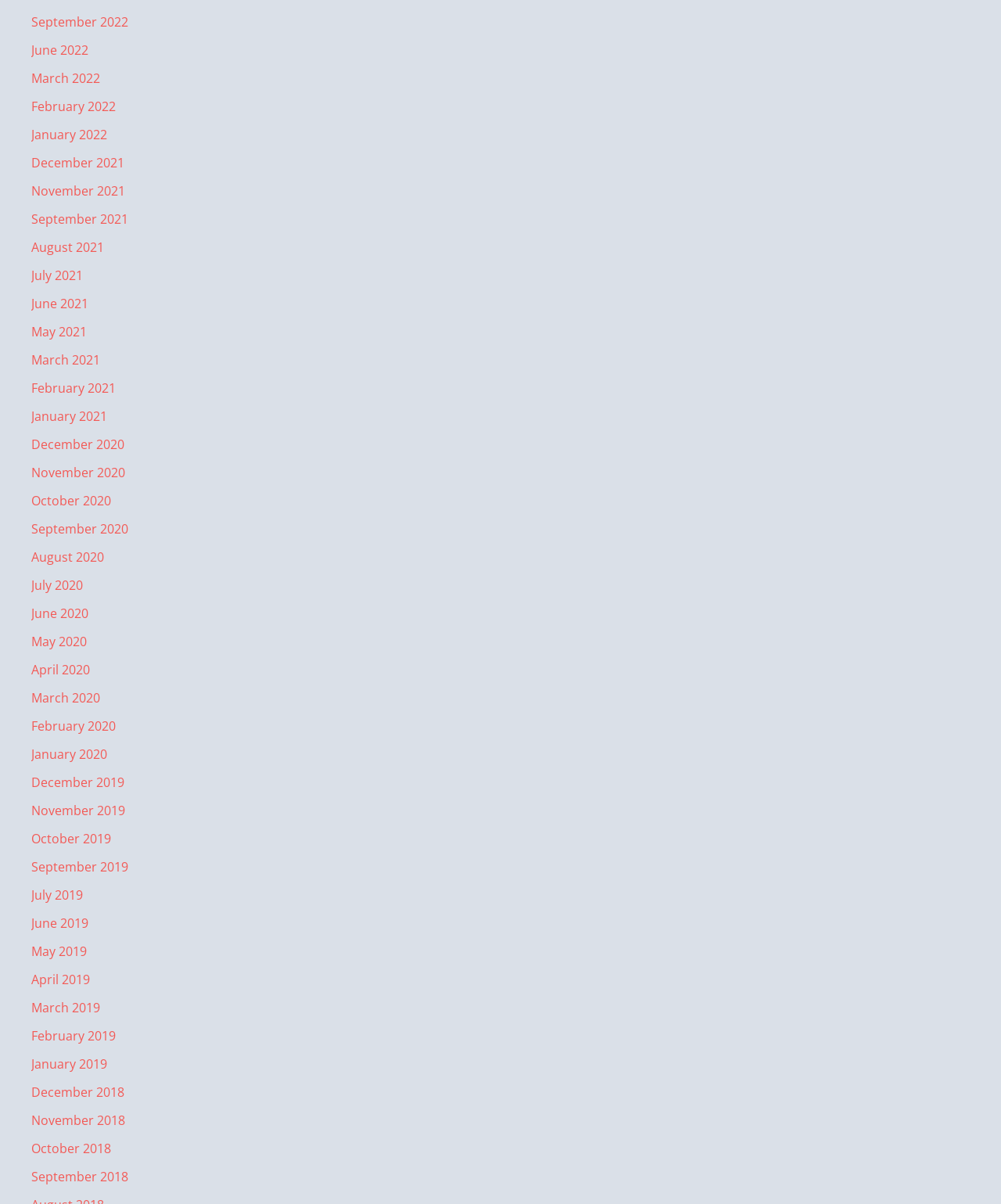Provide a brief response to the question below using one word or phrase:
How many months are listed in 2022?

5